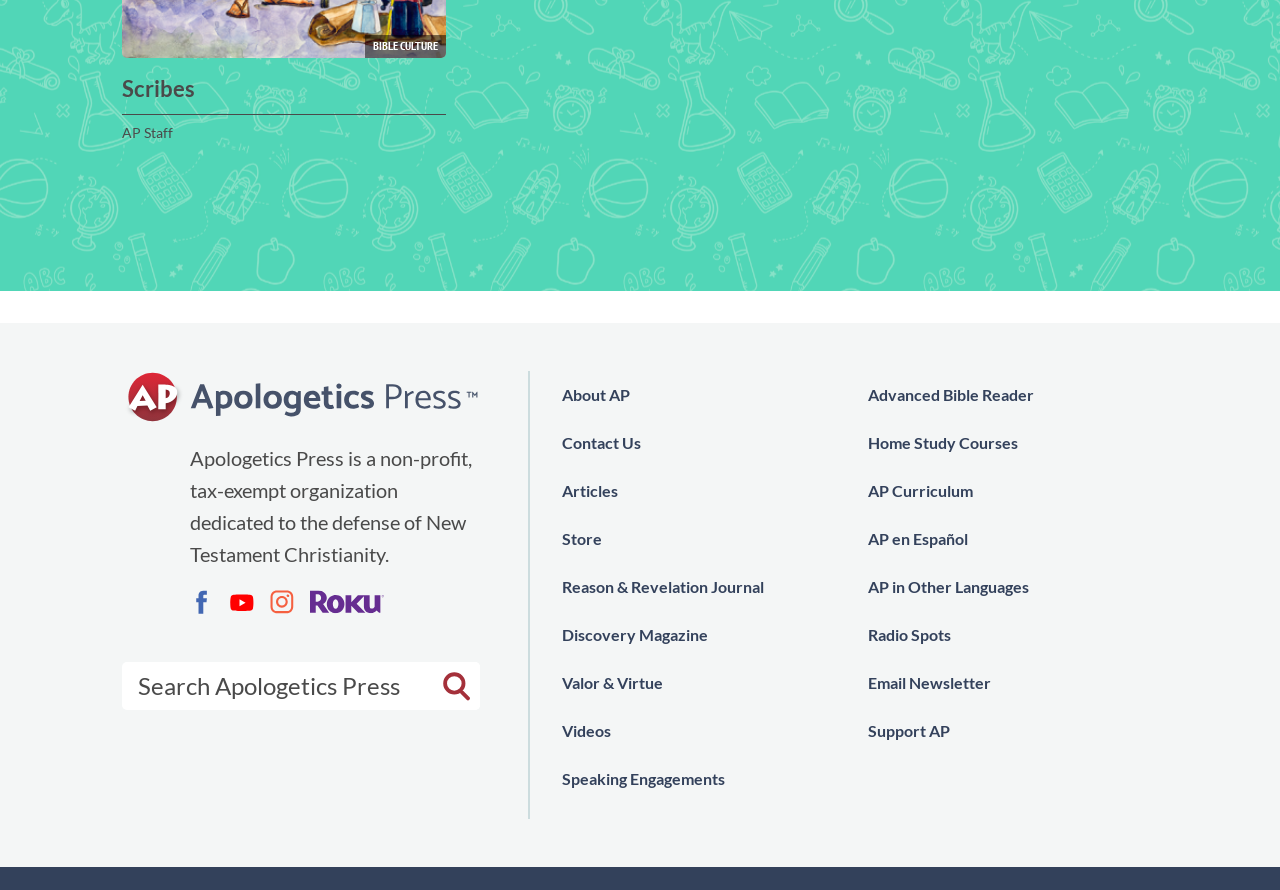Kindly respond to the following question with a single word or a brief phrase: 
What is the name of the organization?

Apologetics Press